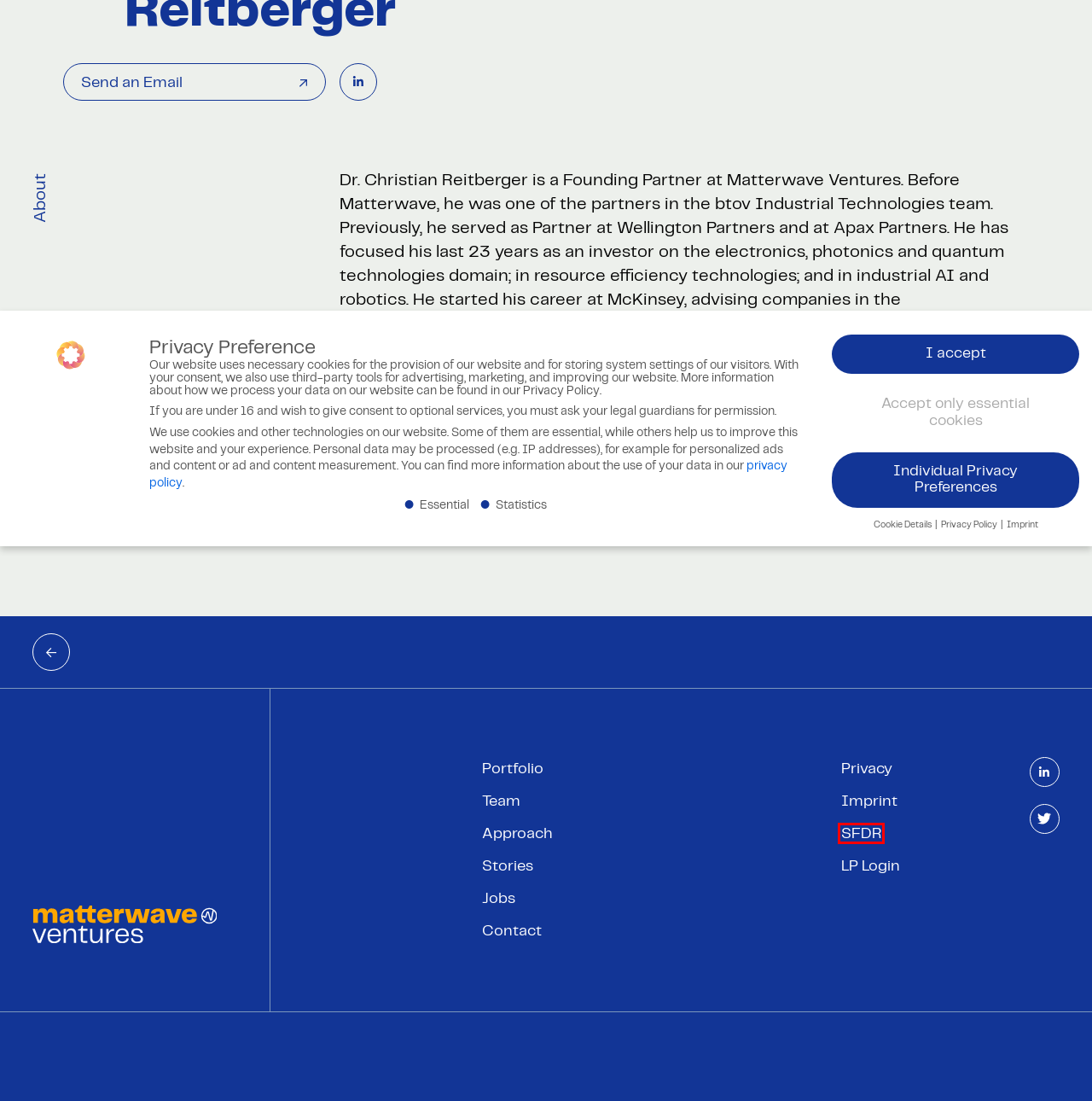After examining the screenshot of a webpage with a red bounding box, choose the most accurate webpage description that corresponds to the new page after clicking the element inside the red box. Here are the candidates:
A. Portfolio – Matterwave Ventures
B. Team – Matterwave Ventures
C. Privacy – Matterwave Ventures
D. Imprint – Matterwave Ventures
E. SFDR – Matterwave Ventures
F. Jobs at Matterwave Ventures Companies | Matterwave Ventures
G. Contact – Matterwave Ventures
H. Stories – Matterwave Ventures

E